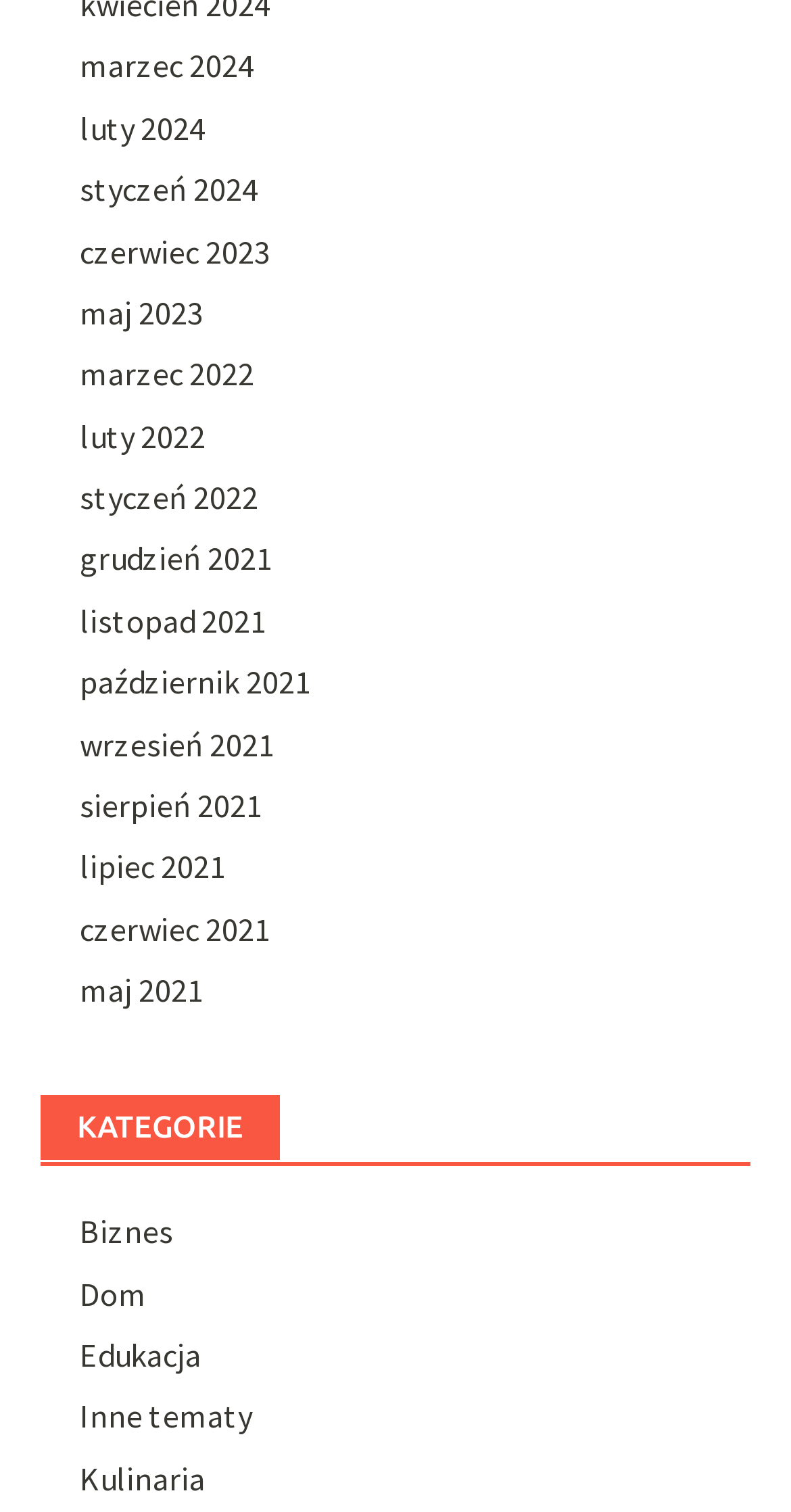Kindly provide the bounding box coordinates of the section you need to click on to fulfill the given instruction: "View Marzec 2024".

[0.1, 0.03, 0.321, 0.057]